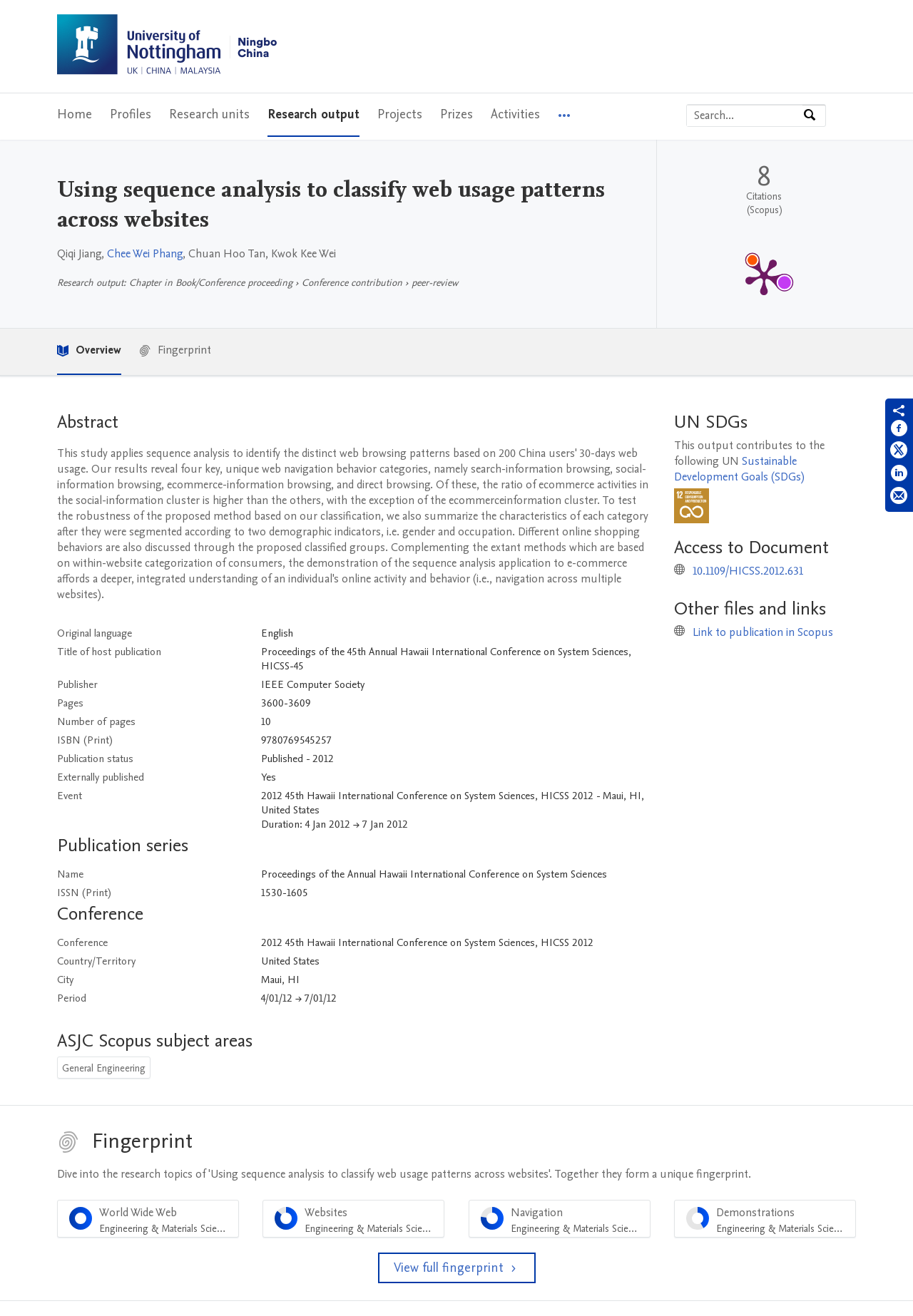What is the title of the host publication?
Please elaborate on the answer to the question with detailed information.

This answer can be obtained by looking at the table in the 'Abstract' section, where the title of the host publication is specified as 'Proceedings of the 45th Annual Hawaii International Conference on System Sciences, HICSS-45'.